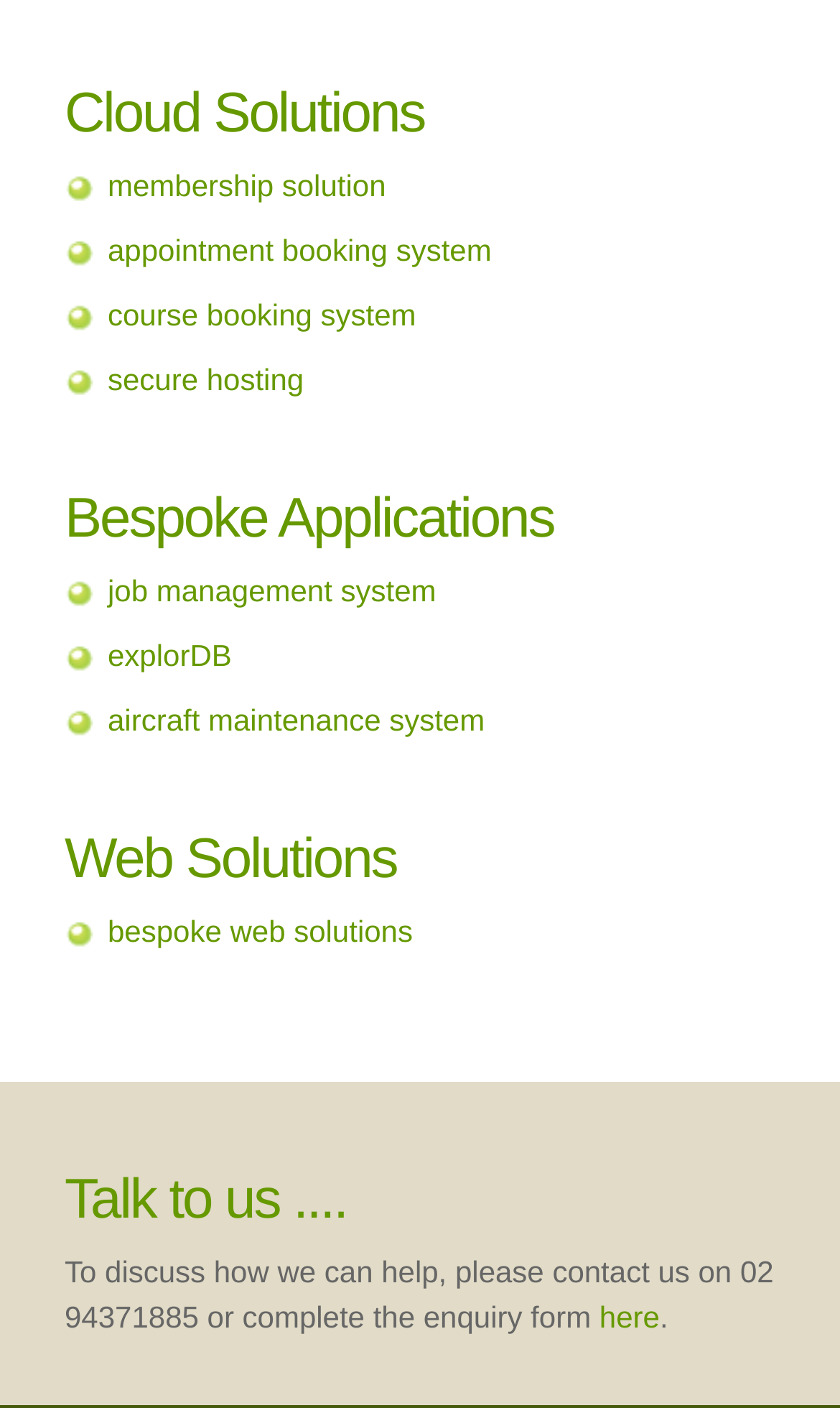What is the purpose of the 'here' link?
Kindly offer a detailed explanation using the data available in the image.

The 'here' link is used to access the enquiry form, which is mentioned in the 'Talk to us...' section at the bottom of the webpage, with a bounding box of [0.714, 0.923, 0.785, 0.947].